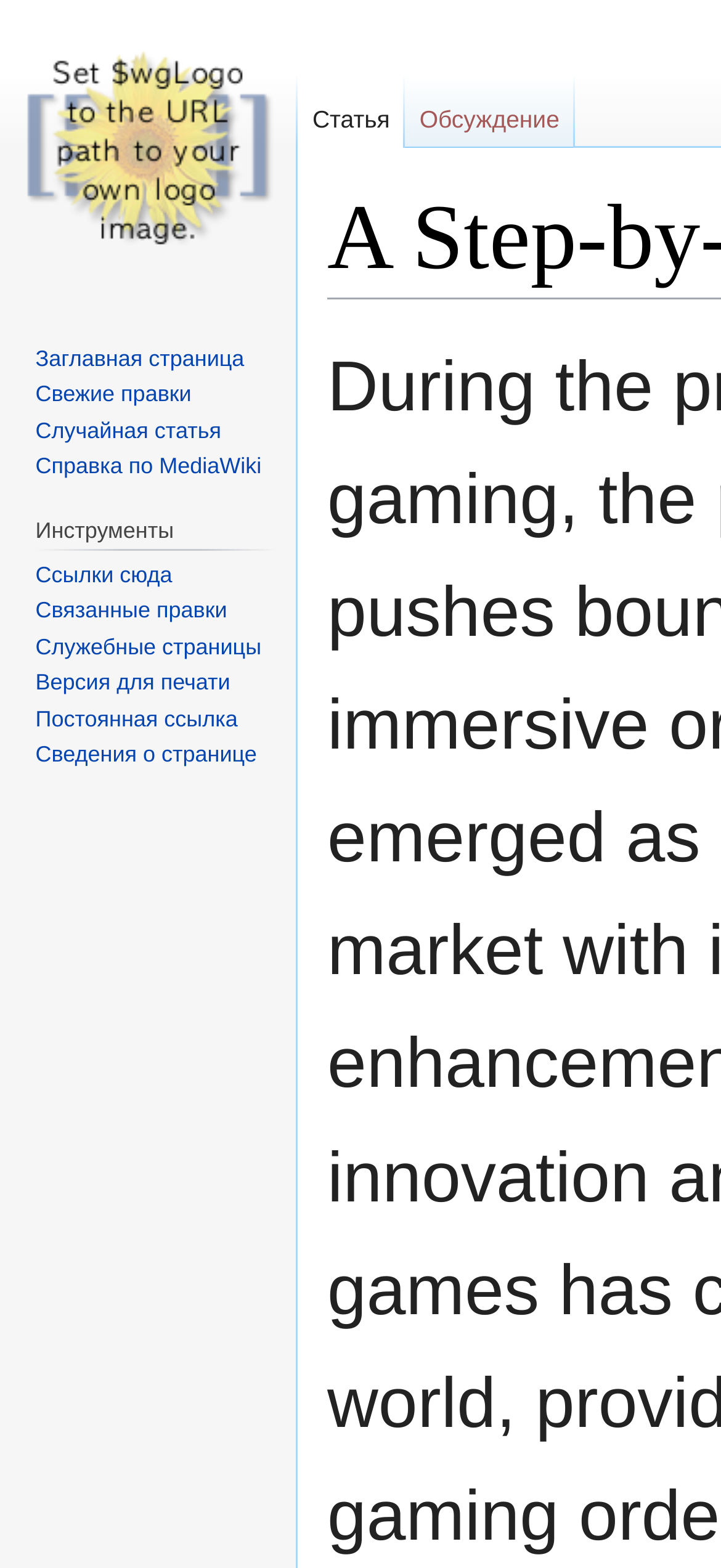Give the bounding box coordinates for the element described as: "Случайная статья".

[0.049, 0.266, 0.307, 0.283]